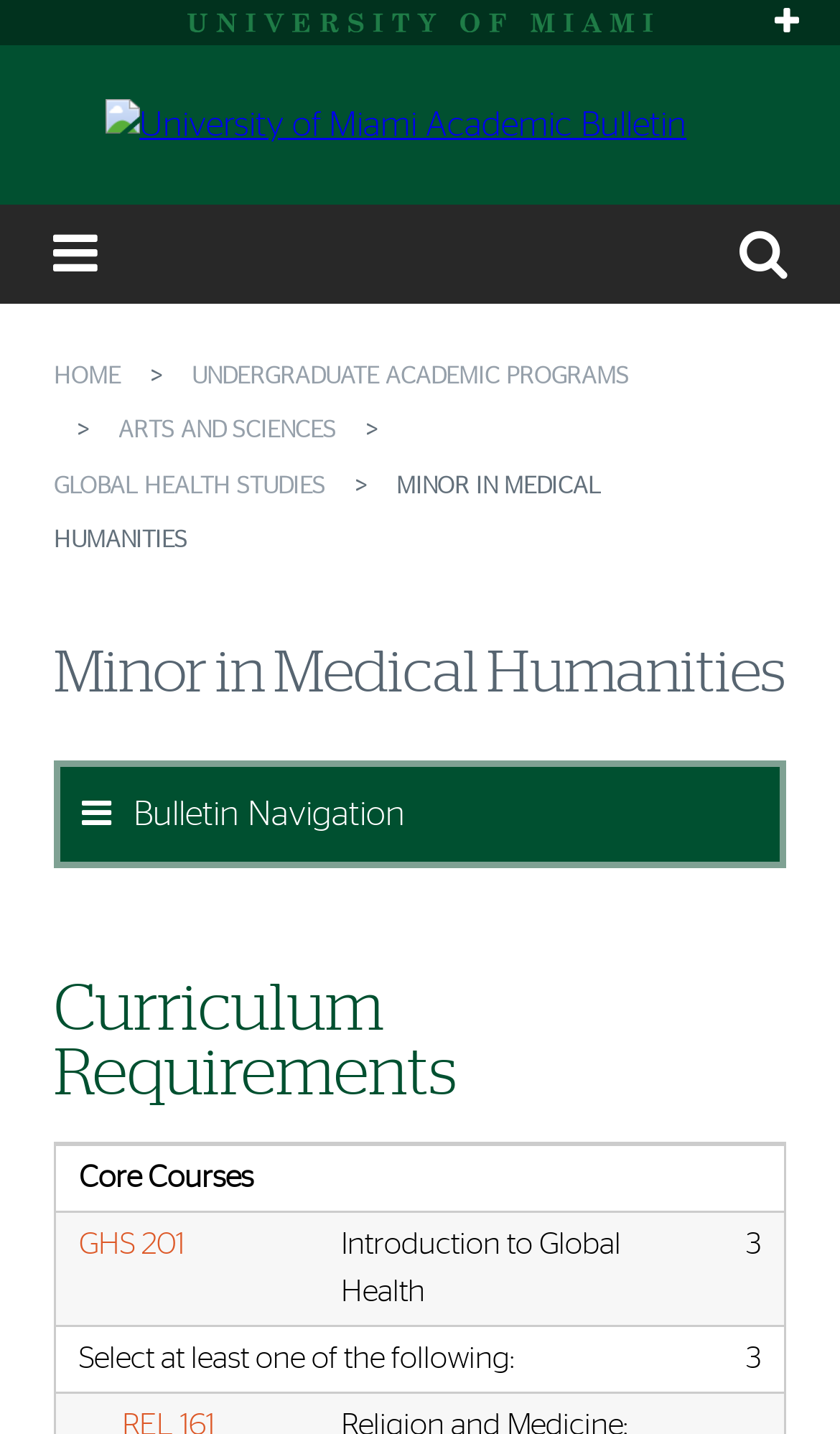Can you find and provide the main heading text of this webpage?

Minor in Medical Humanities